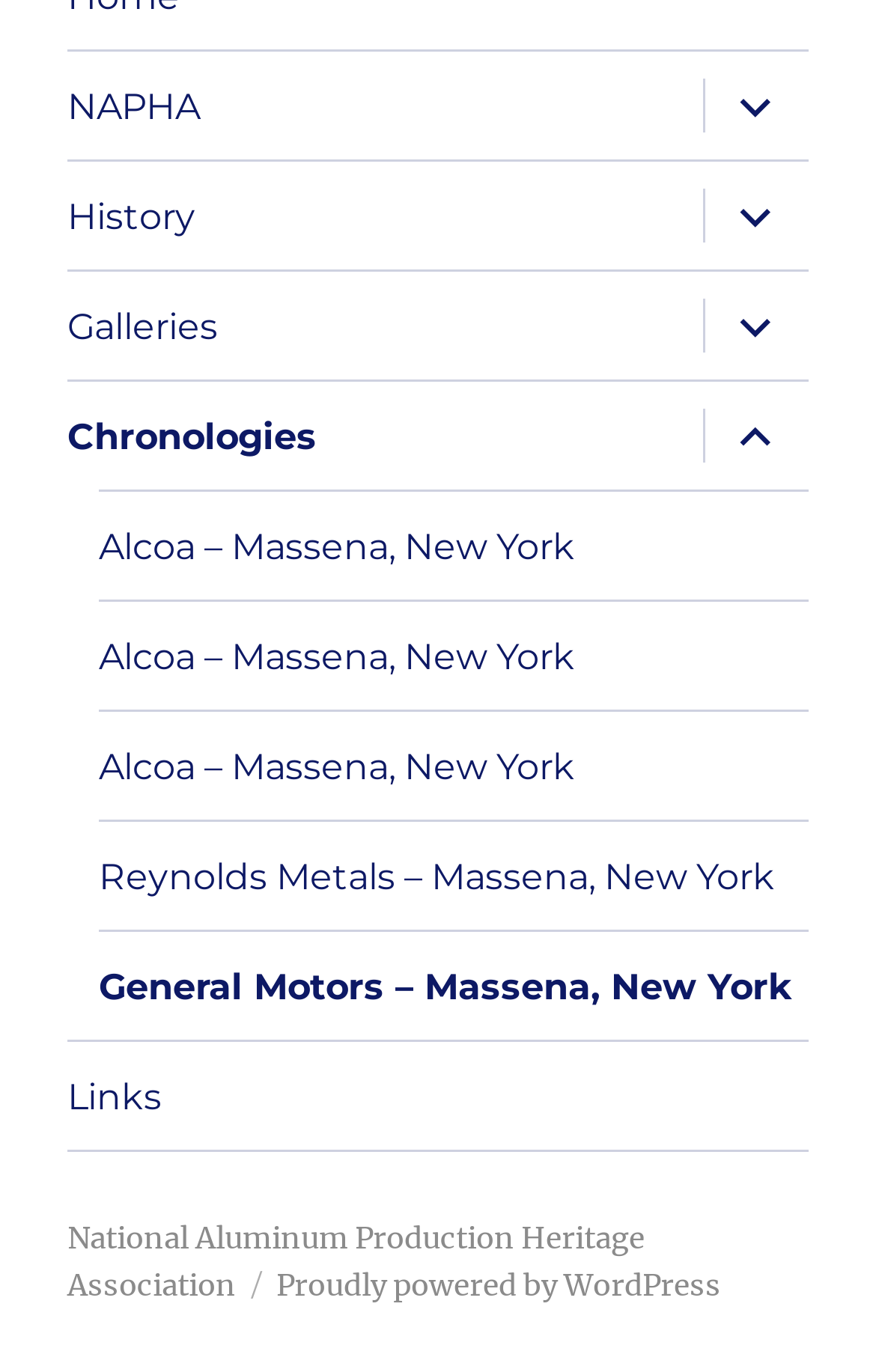Please locate the bounding box coordinates for the element that should be clicked to achieve the following instruction: "Click on NAPHA". Ensure the coordinates are given as four float numbers between 0 and 1, i.e., [left, top, right, bottom].

[0.077, 0.038, 0.78, 0.116]